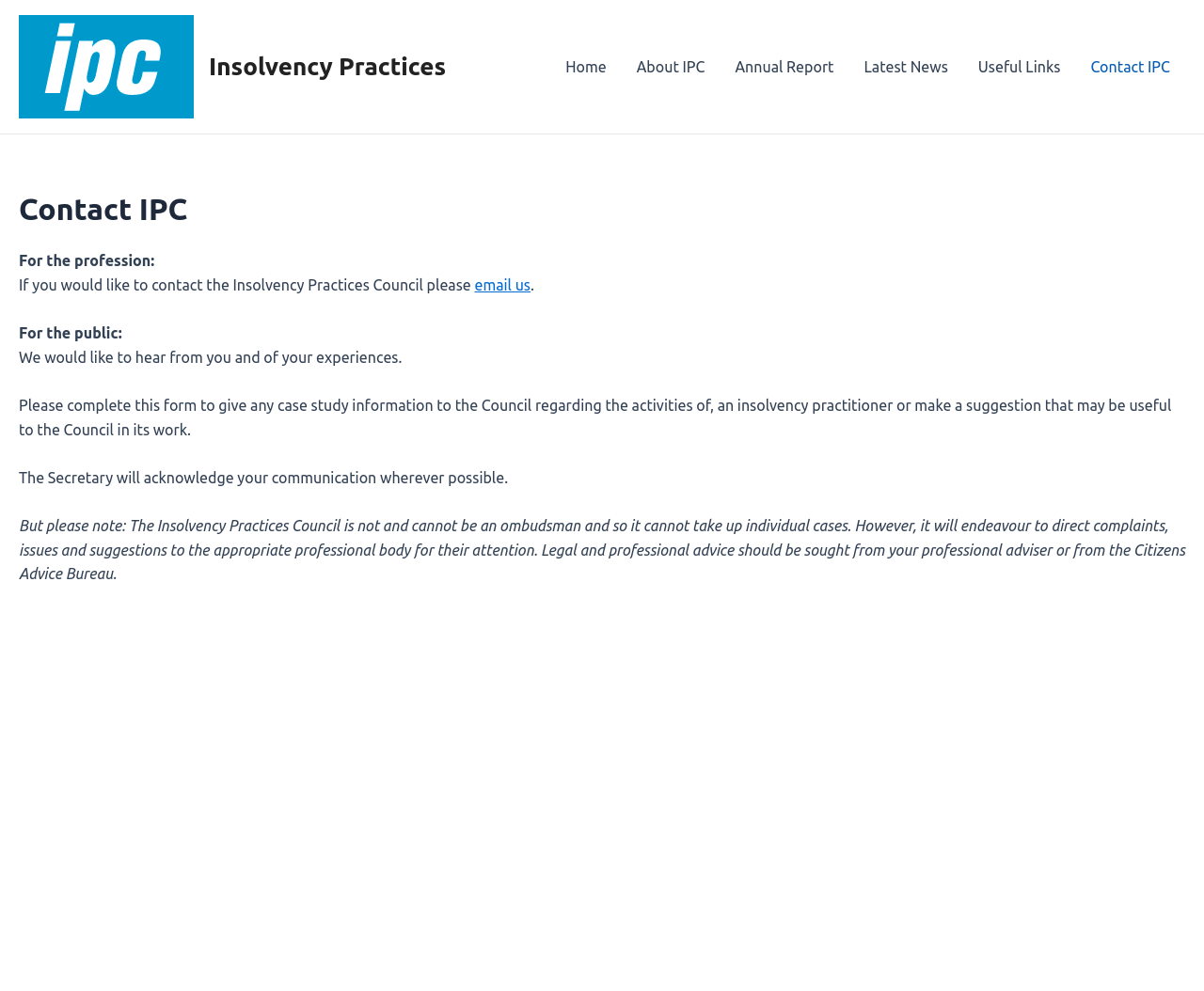Please answer the following question using a single word or phrase: 
What is the purpose of the form on the webpage?

To give case study information